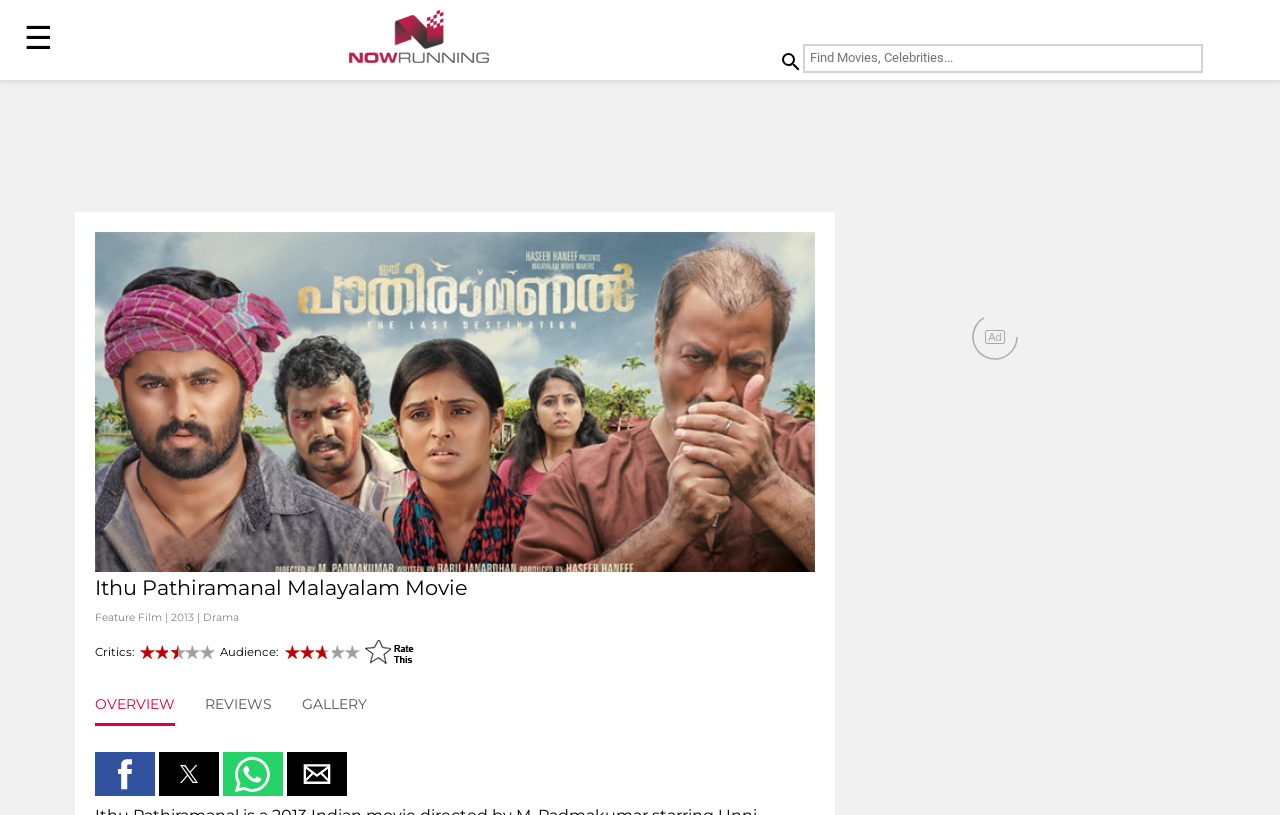Please provide a brief answer to the question using only one word or phrase: 
What is the name of the website?

nowrunning